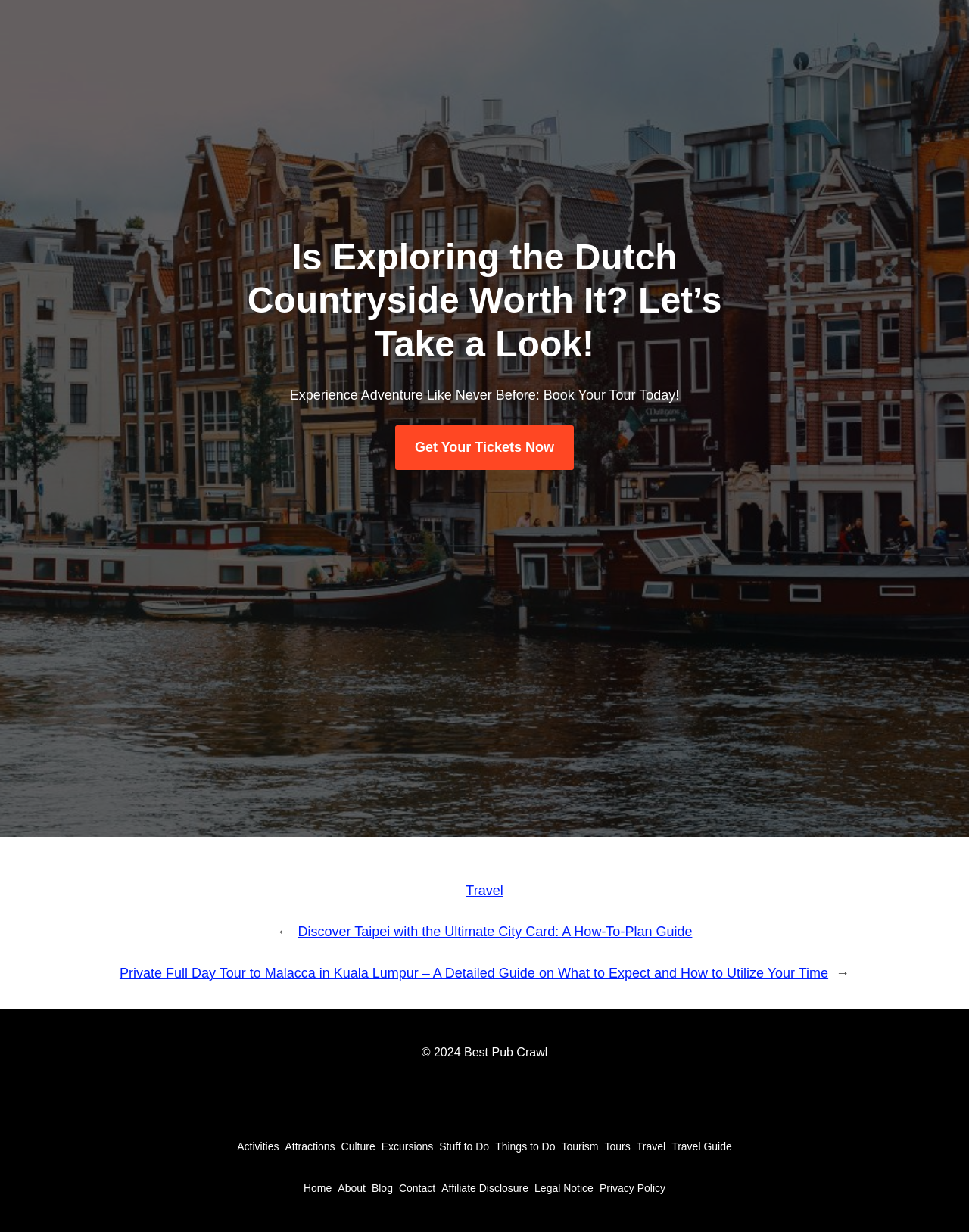Please provide the bounding box coordinates for the element that needs to be clicked to perform the following instruction: "Click on 'Get Your Tickets Now'". The coordinates should be given as four float numbers between 0 and 1, i.e., [left, top, right, bottom].

[0.408, 0.345, 0.592, 0.381]